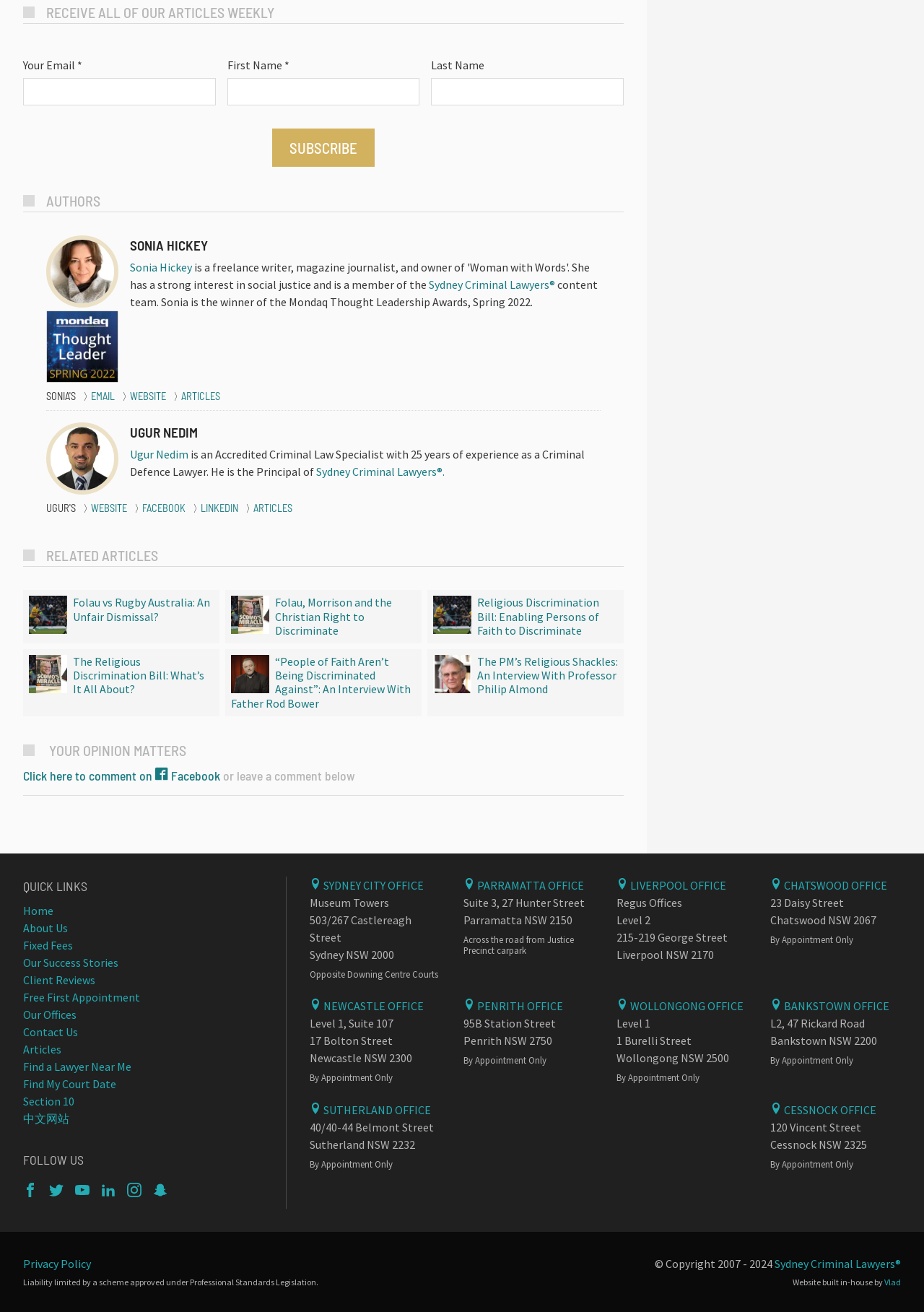Extract the bounding box coordinates for the UI element described as: "Sydney Criminal Lawyers®".

[0.464, 0.211, 0.601, 0.222]